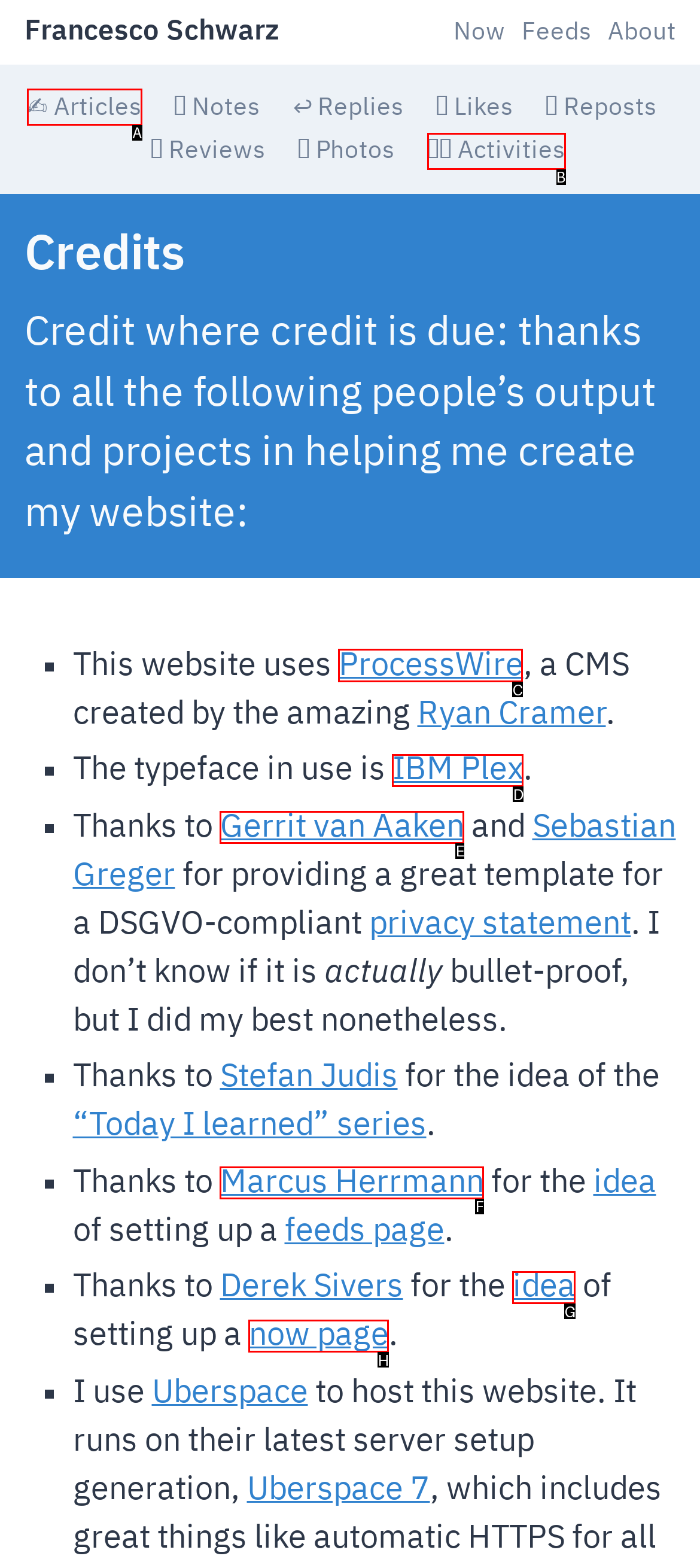Point out which HTML element you should click to fulfill the task: Read about the 'ProcessWire' CMS.
Provide the option's letter from the given choices.

C